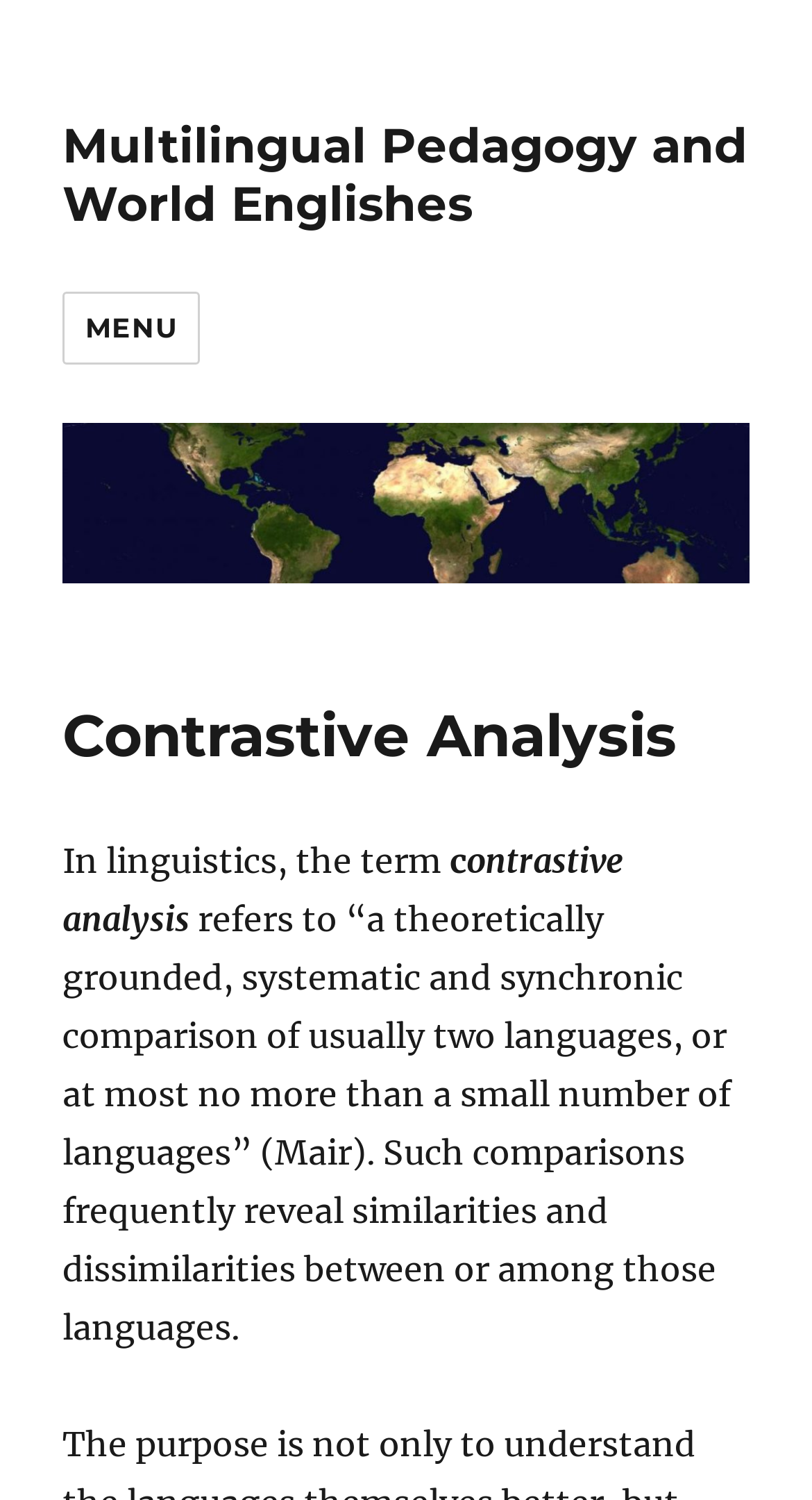Use a single word or phrase to respond to the question:
What is the purpose of the button labeled 'MENU'?

To navigate the site